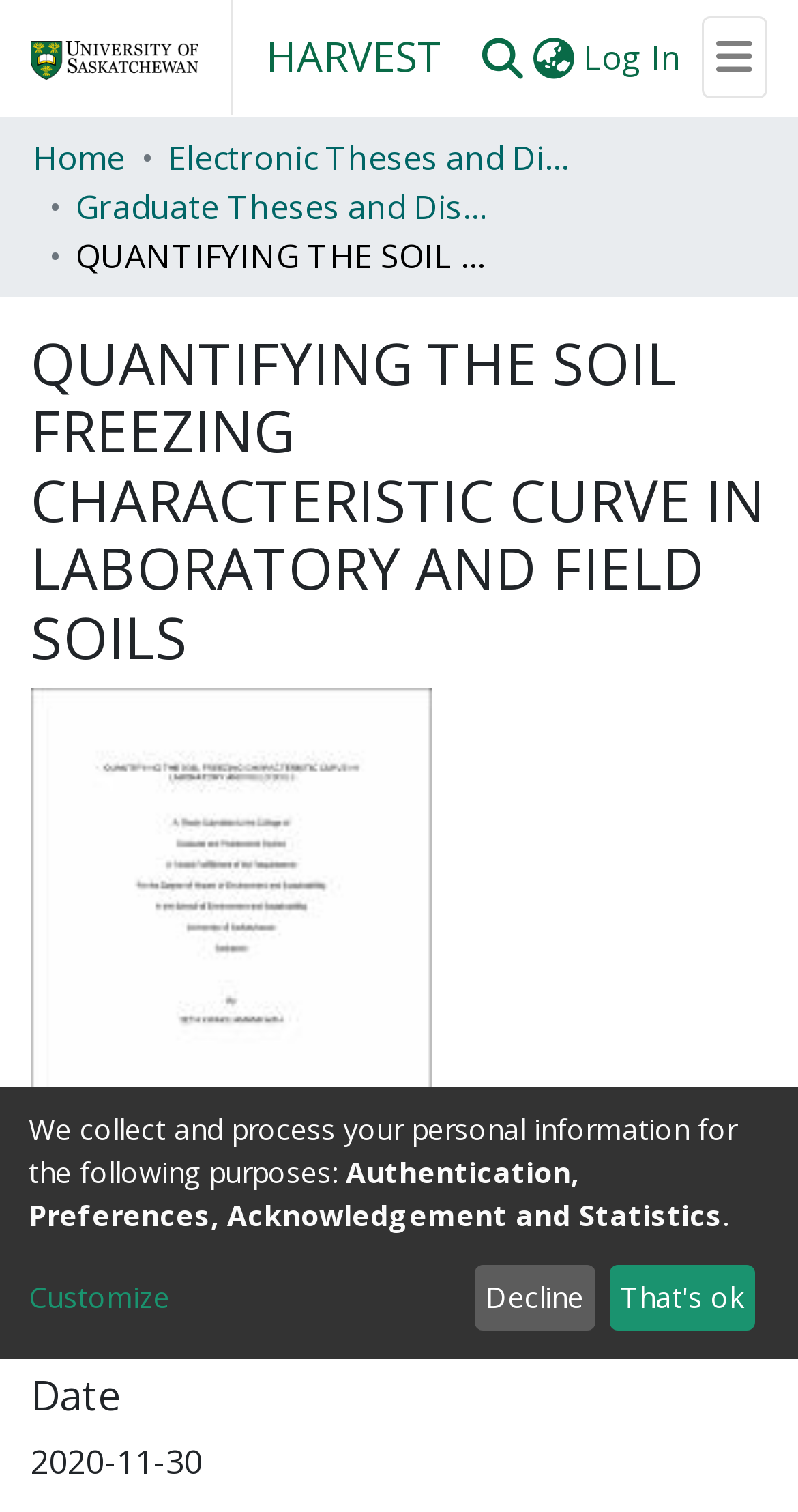Please find and report the bounding box coordinates of the element to click in order to perform the following action: "View previous event". The coordinates should be expressed as four float numbers between 0 and 1, in the format [left, top, right, bottom].

None